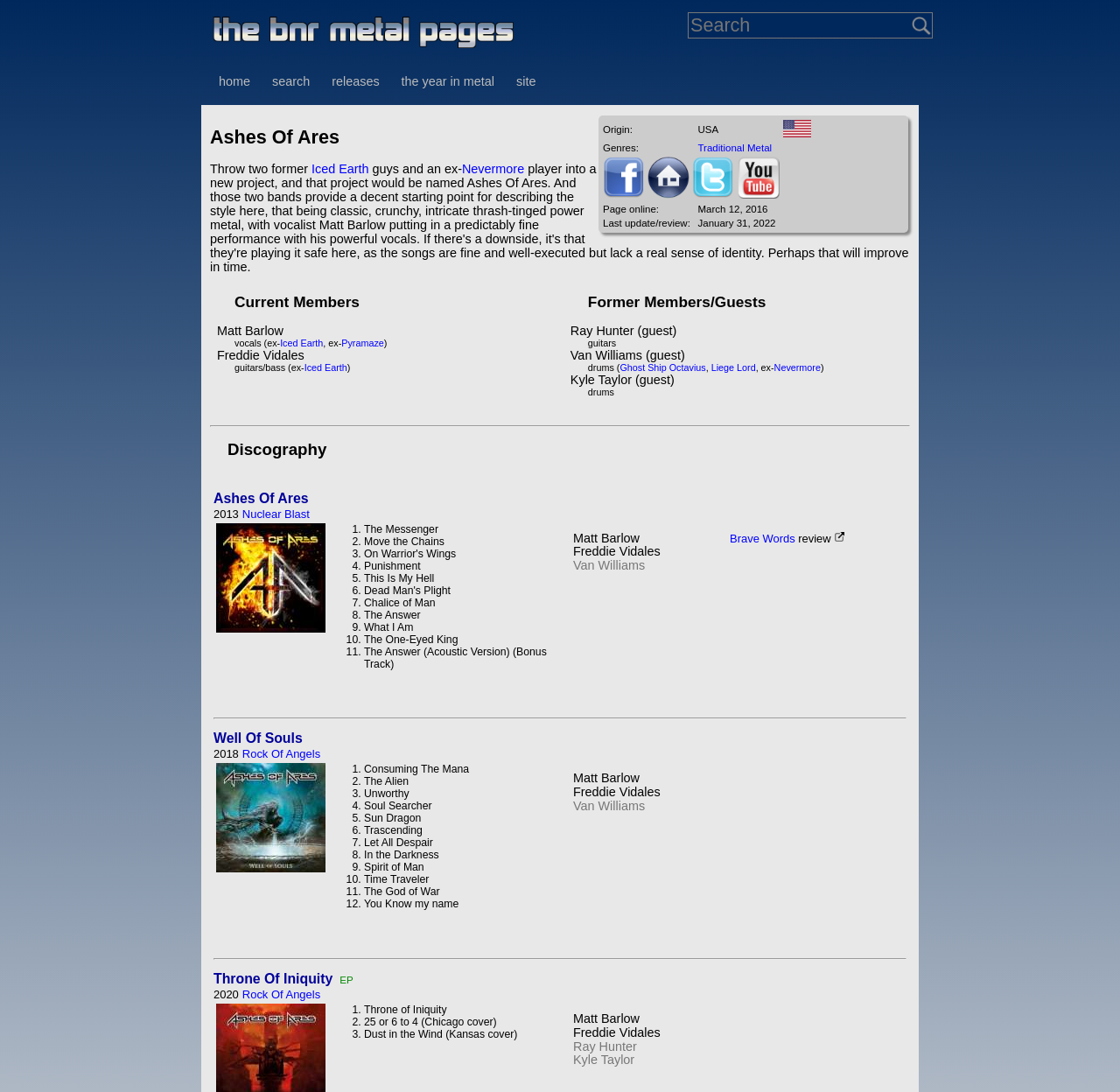Please identify the bounding box coordinates of the element I should click to complete this instruction: 'Read about Traditional Metal genre'. The coordinates should be given as four float numbers between 0 and 1, like this: [left, top, right, bottom].

[0.622, 0.13, 0.697, 0.141]